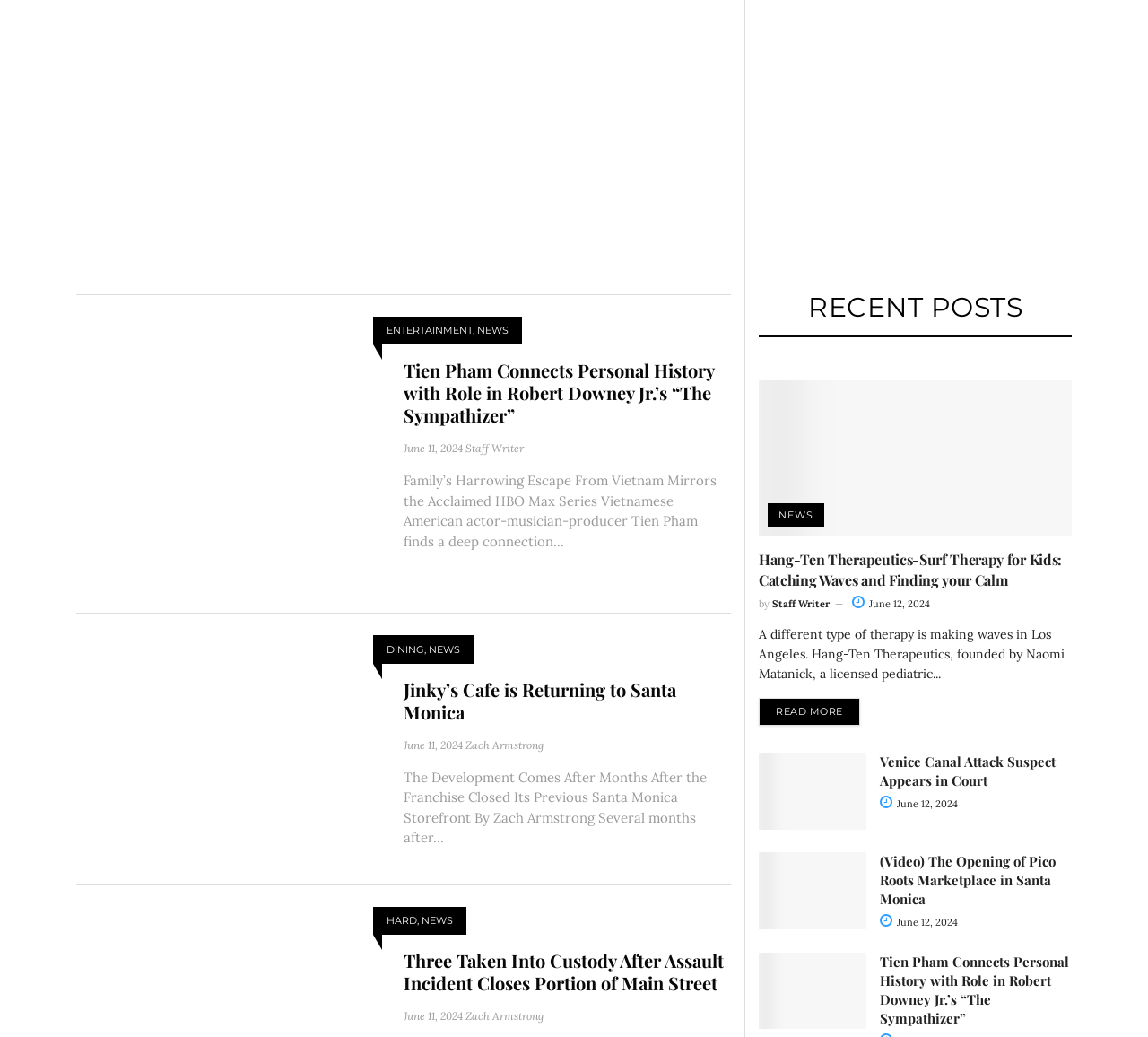Kindly determine the bounding box coordinates of the area that needs to be clicked to fulfill this instruction: "Click on the 'ENTERTAINMENT' link".

[0.337, 0.311, 0.412, 0.326]